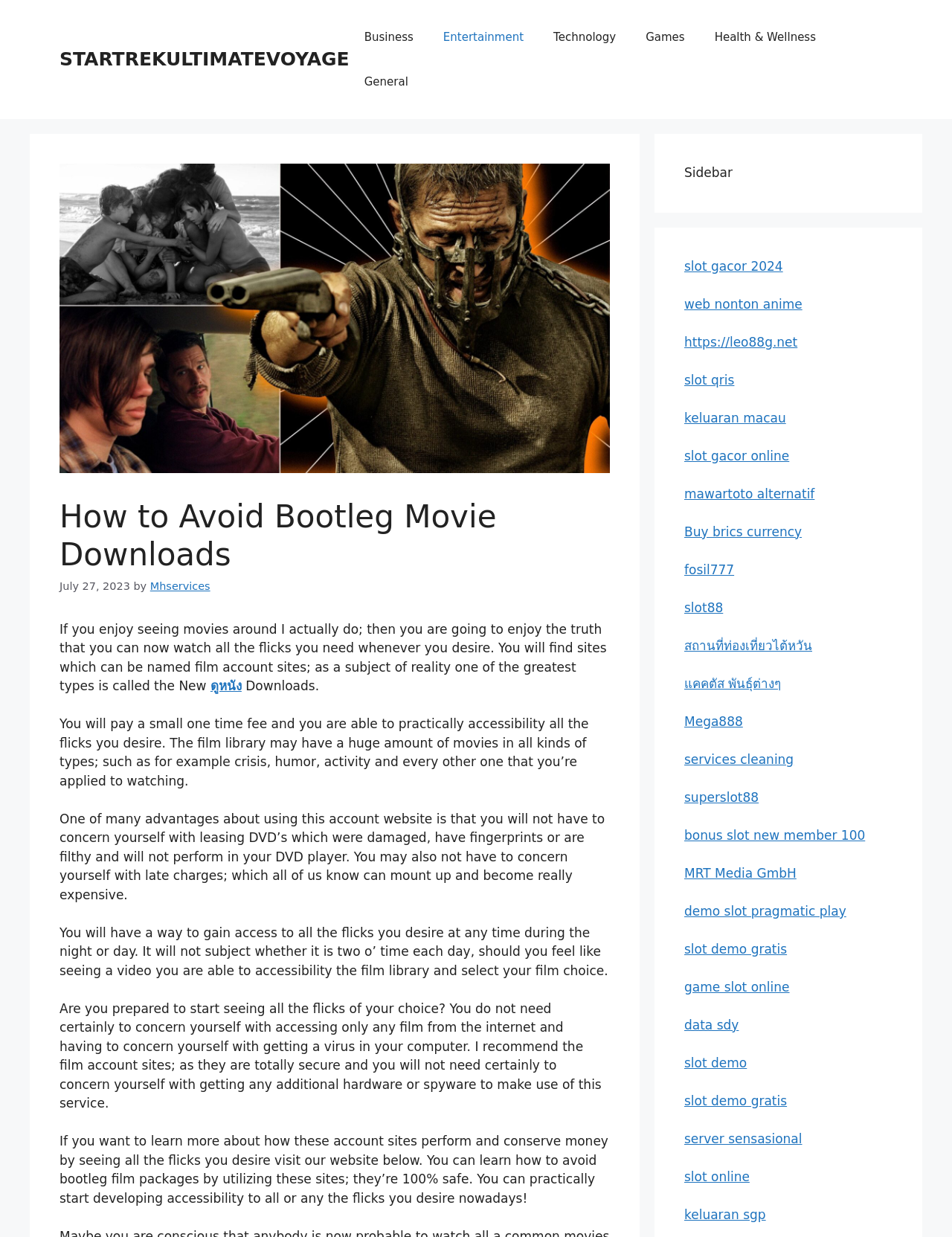Please find the bounding box coordinates of the element that must be clicked to perform the given instruction: "Click on the 'PEP and PEX?' link". The coordinates should be four float numbers from 0 to 1, i.e., [left, top, right, bottom].

None